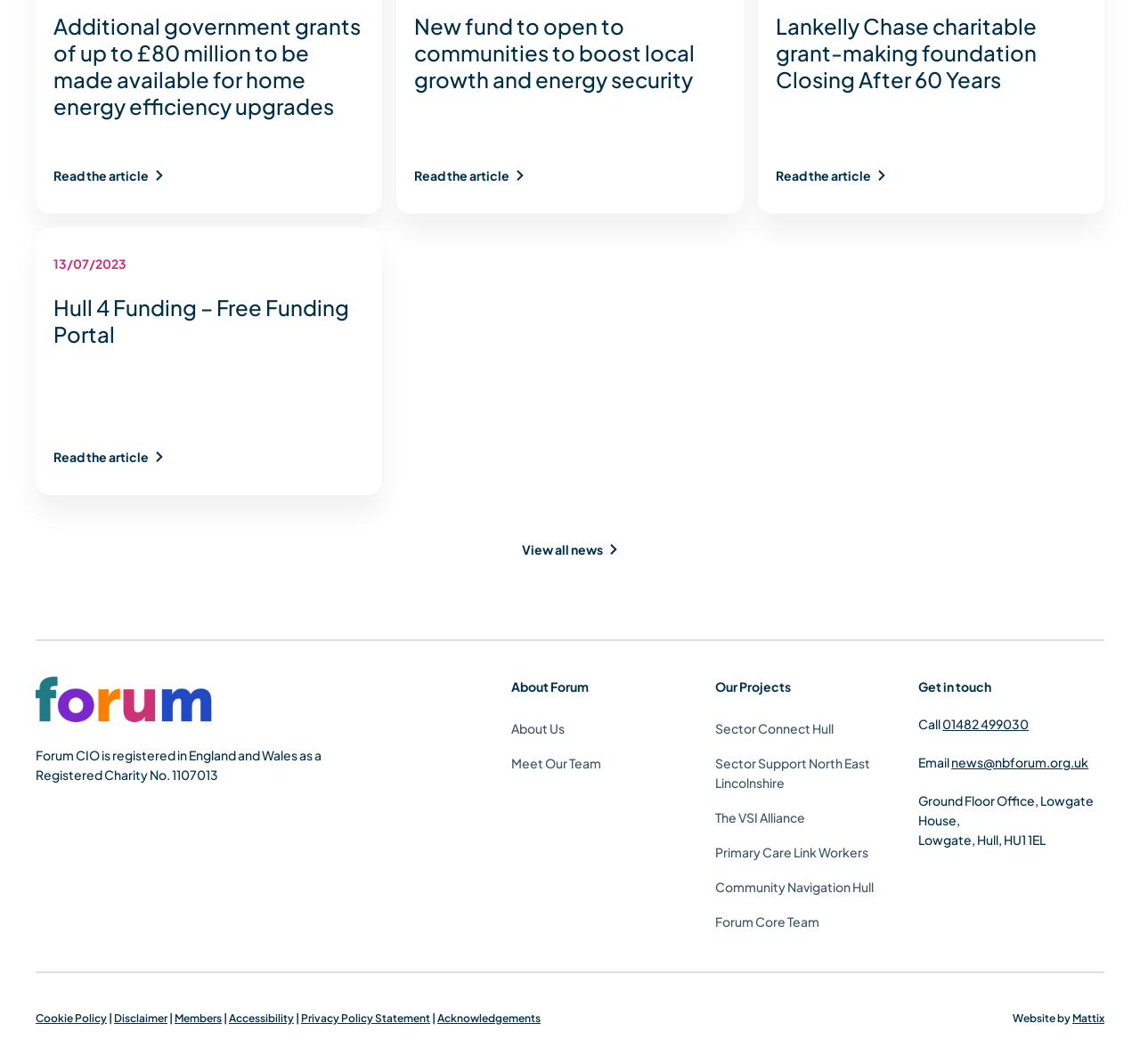Respond with a single word or phrase to the following question: What is the date of the first news article?

13/07/2023